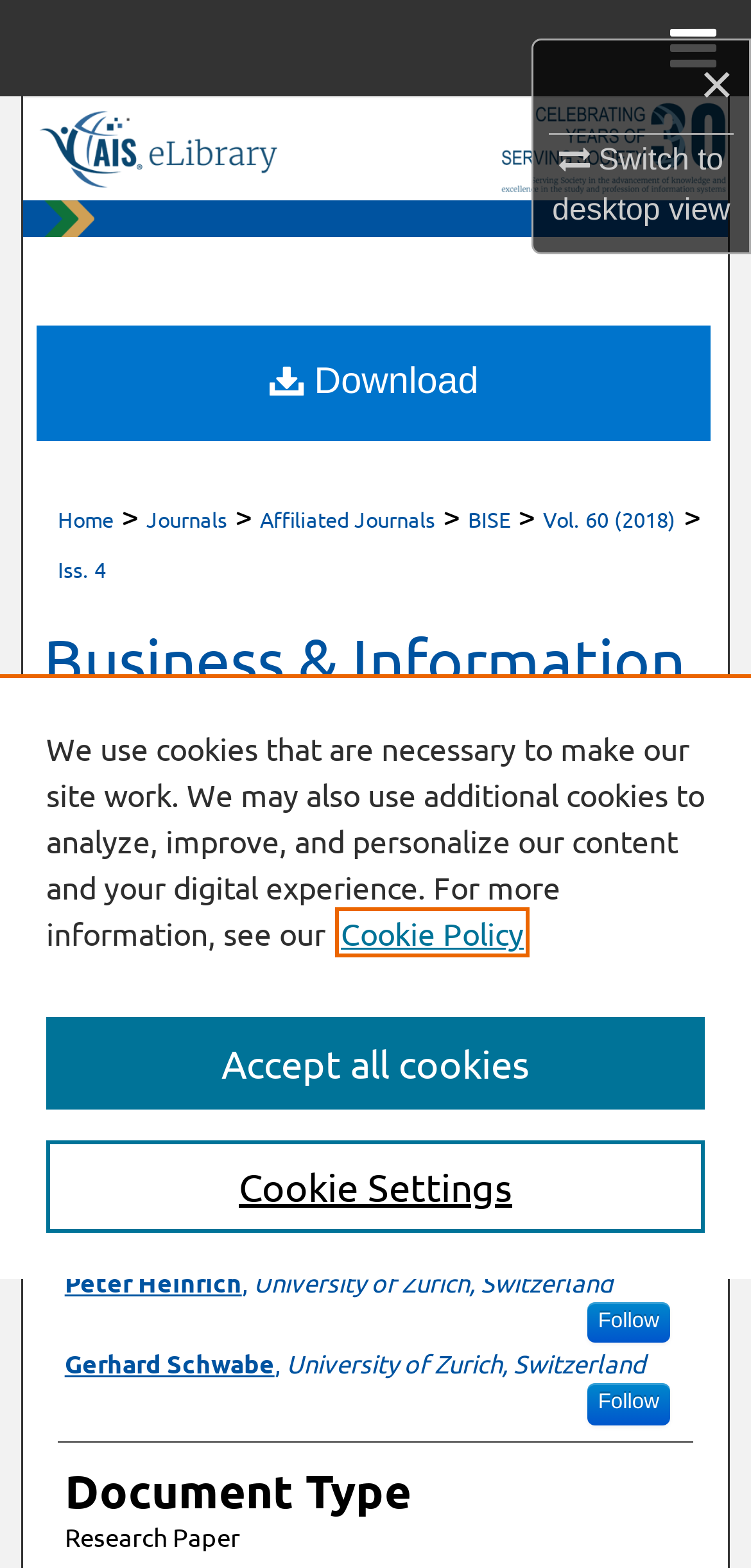Please determine the bounding box coordinates of the element's region to click for the following instruction: "Search".

[0.0, 0.061, 1.0, 0.123]